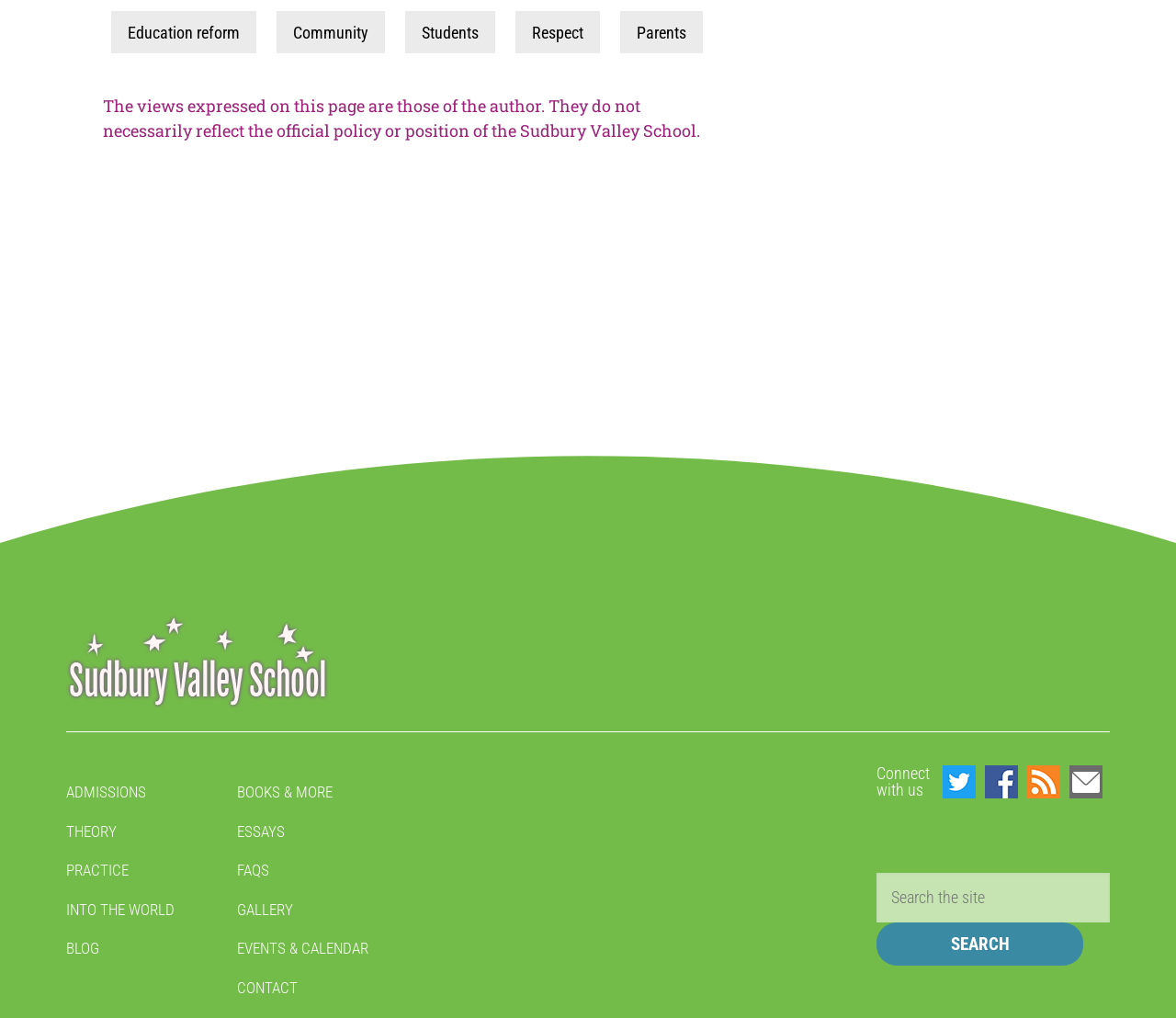Find the bounding box coordinates of the clickable area required to complete the following action: "Click on the 'Education reform' link".

[0.095, 0.011, 0.218, 0.052]